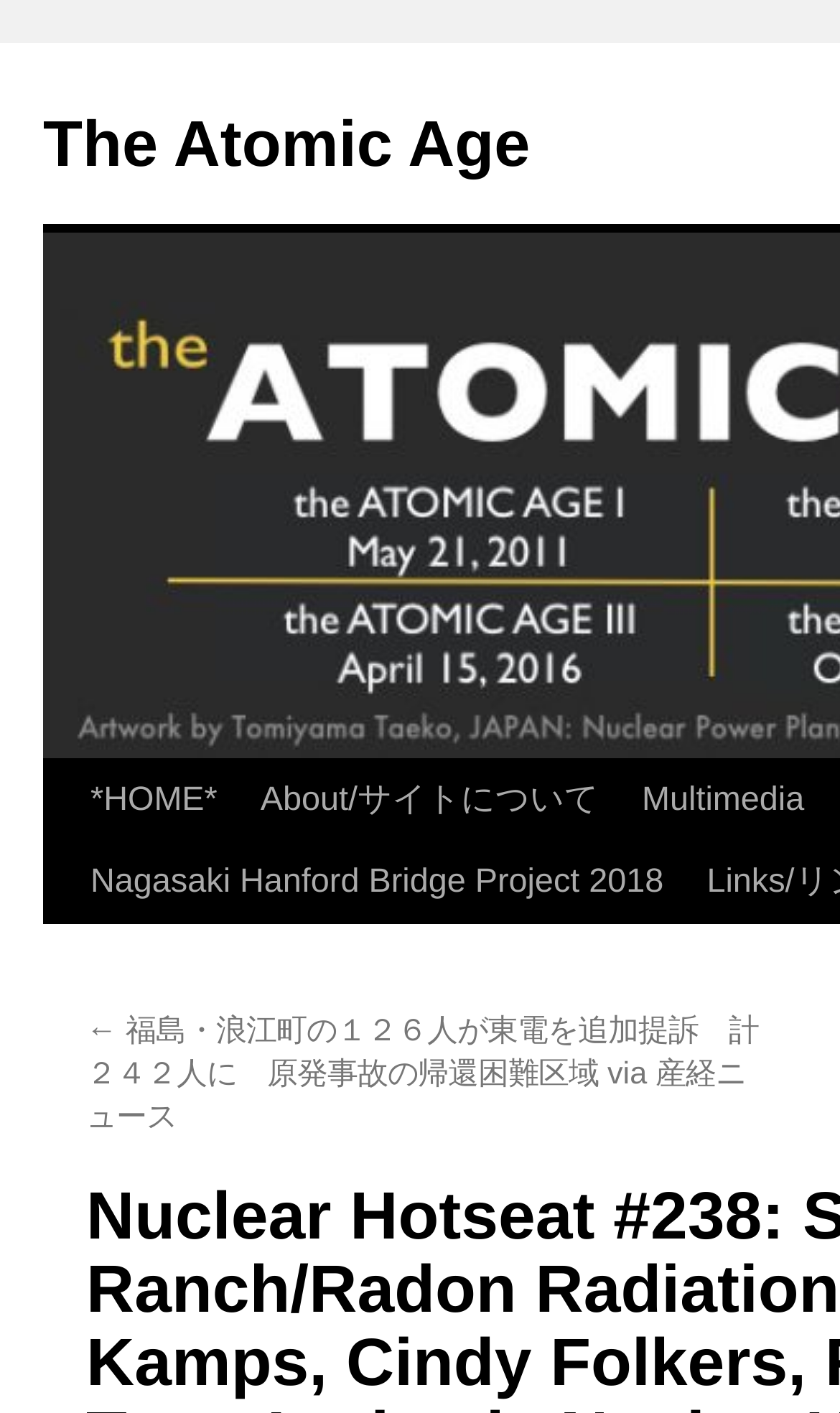Locate the UI element that matches the description parent_node: Search name="q" in the webpage screenshot. Return the bounding box coordinates in the format (top-left x, top-left y, bottom-right x, bottom-right y), with values ranging from 0 to 1.

None